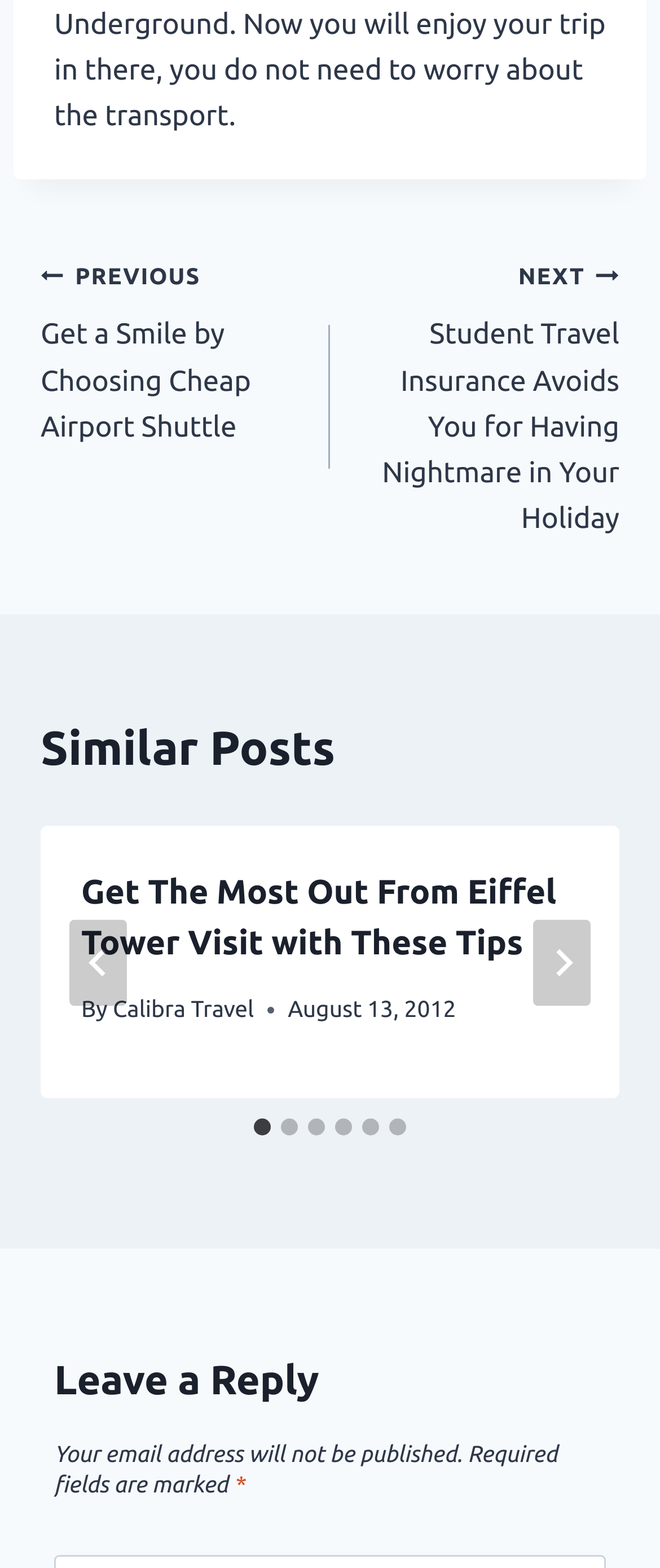Identify the bounding box coordinates of the clickable region necessary to fulfill the following instruction: "Leave a reply". The bounding box coordinates should be four float numbers between 0 and 1, i.e., [left, top, right, bottom].

[0.082, 0.861, 0.918, 0.9]